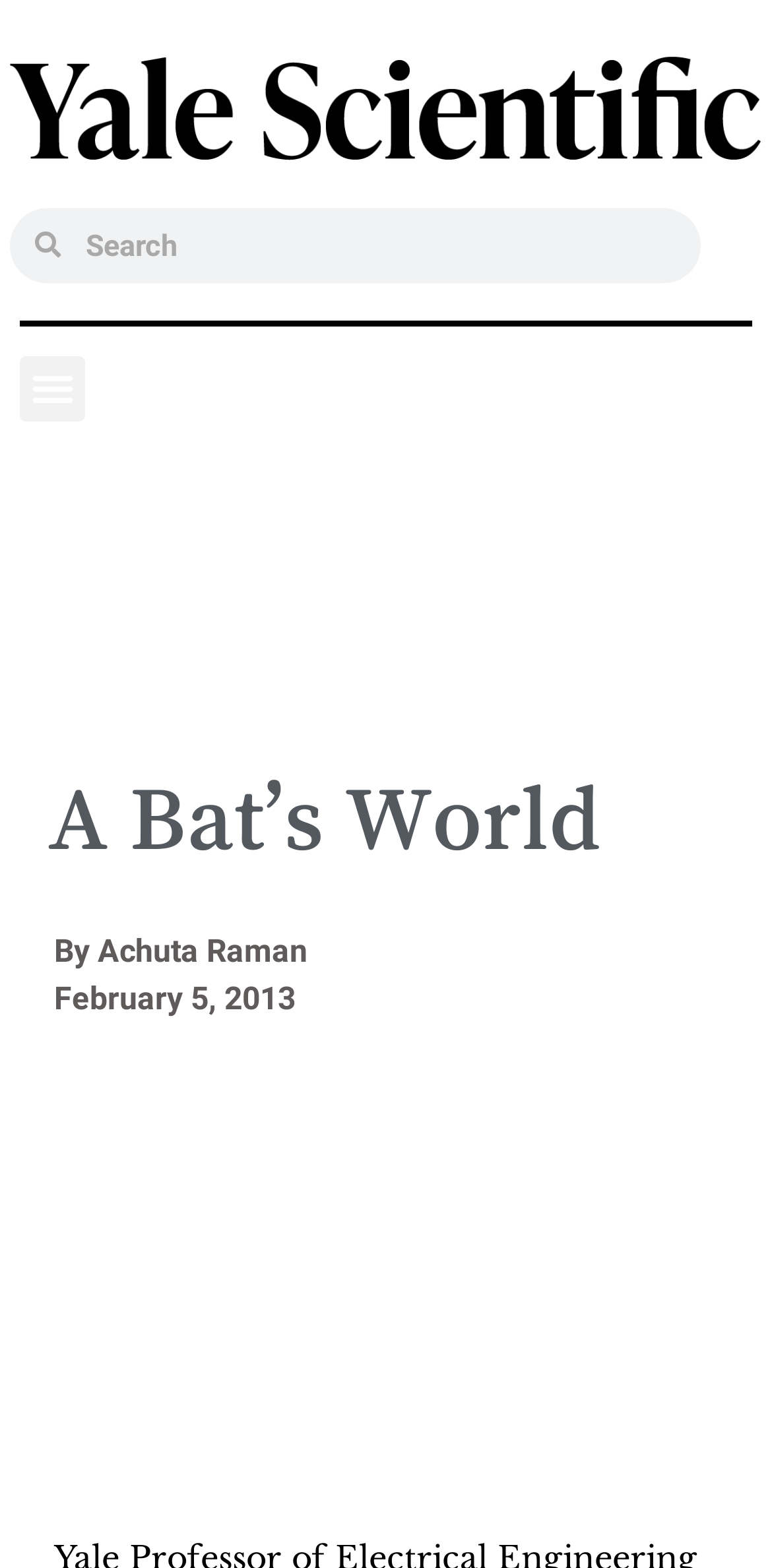Describe every aspect of the webpage comprehensively.

The webpage is about Professor Roman Kuc's research on bat echolocation and its application in building new sonar systems for robots. At the top left corner, there is a logo of Yale Scientific Magazine, which is an image of the wordmark "YSM" in black. Next to the logo, there is a search bar where users can input their queries. Below the search bar, there is a menu toggle button that allows users to expand or collapse the menu.

The main content of the webpage is headed by a title "A Bat's World" in a large font, which is positioned at the top center of the page. Below the title, there is a byline "By Achuta Raman" indicating the author of the article. The publication date "February 5, 2013" is displayed next to the byline.